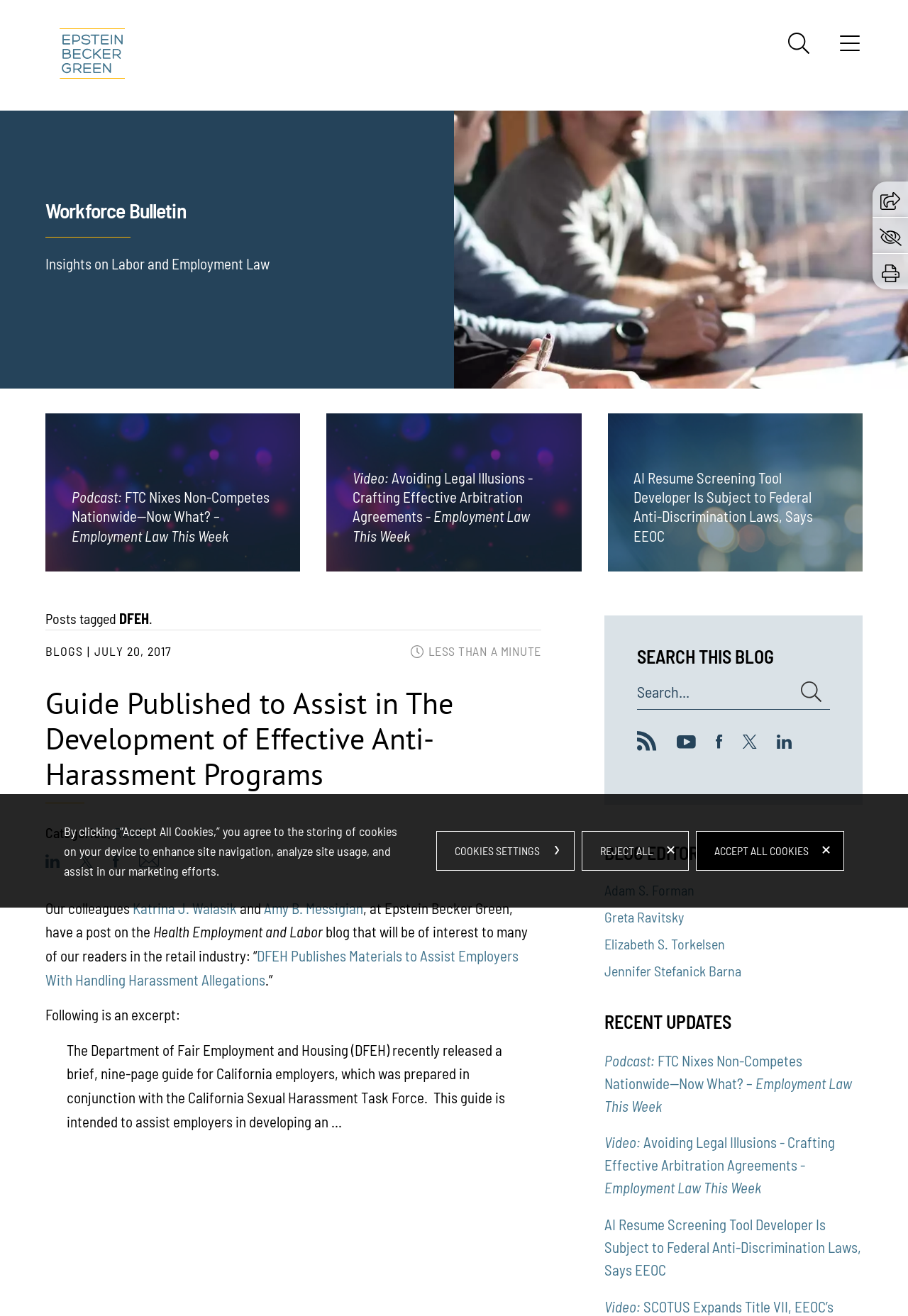What is the purpose of the 'Search this blog' section?
Please craft a detailed and exhaustive response to the question.

I found the answer by looking at the 'Search this blog' section, which has a search bar and a button labeled 'Search', indicating that it is meant for searching blog posts.